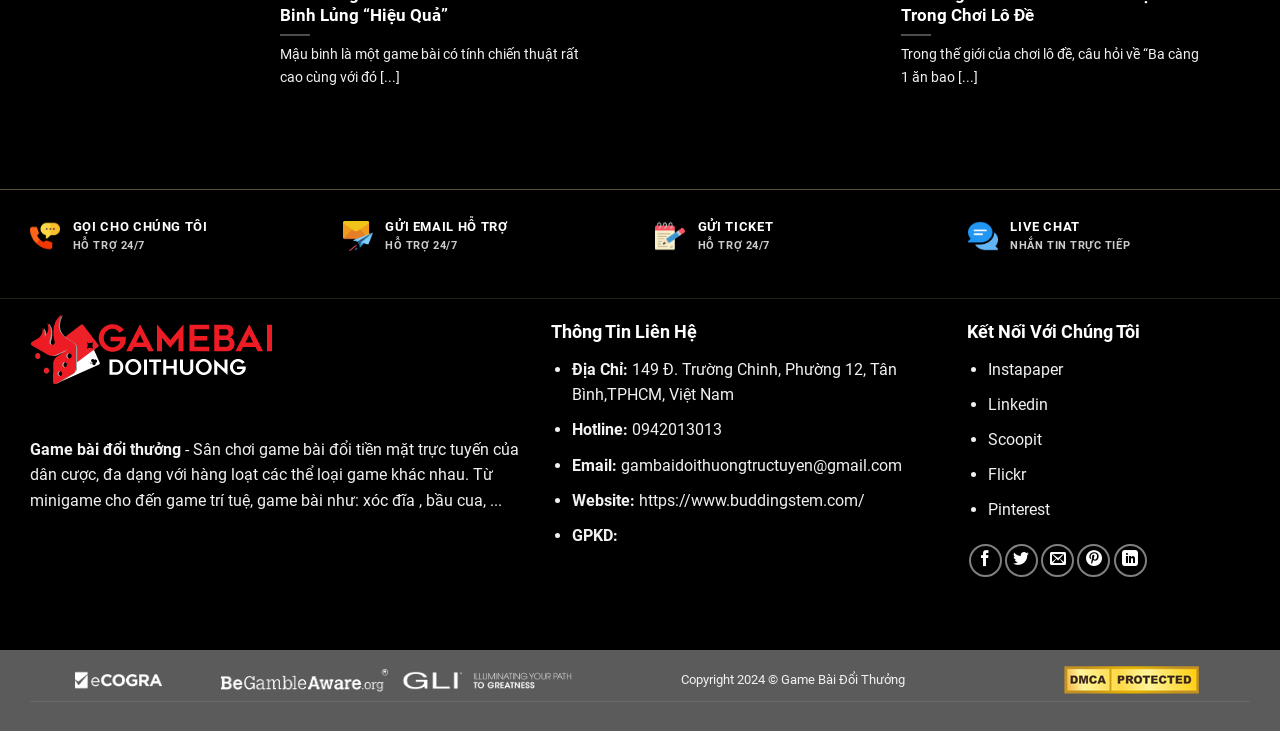Please find the bounding box coordinates of the section that needs to be clicked to achieve this instruction: "Send an email to support".

[0.301, 0.299, 0.488, 0.32]